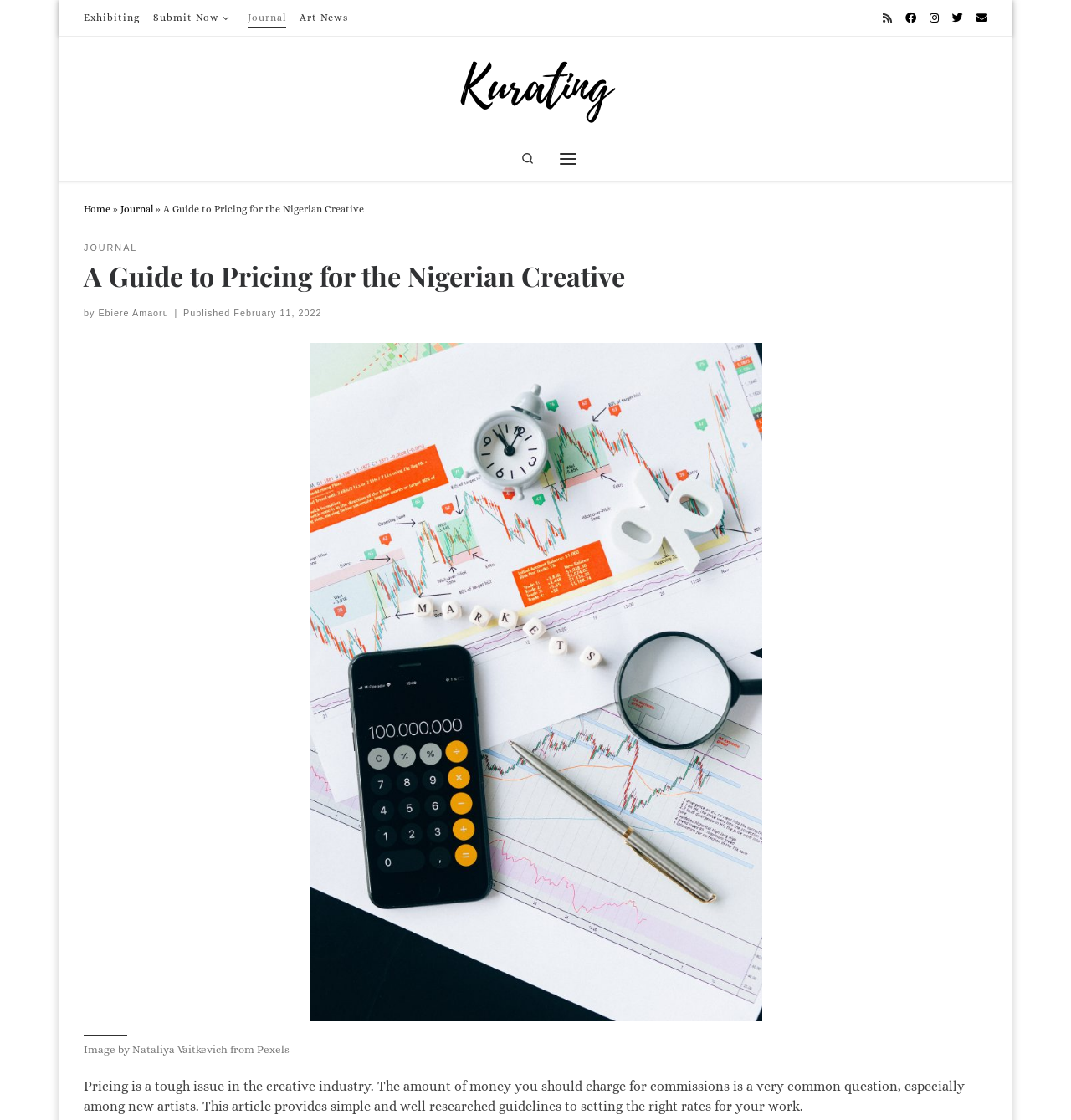Respond to the question with just a single word or phrase: 
What is the topic of the article?

Pricing for Nigerian creatives